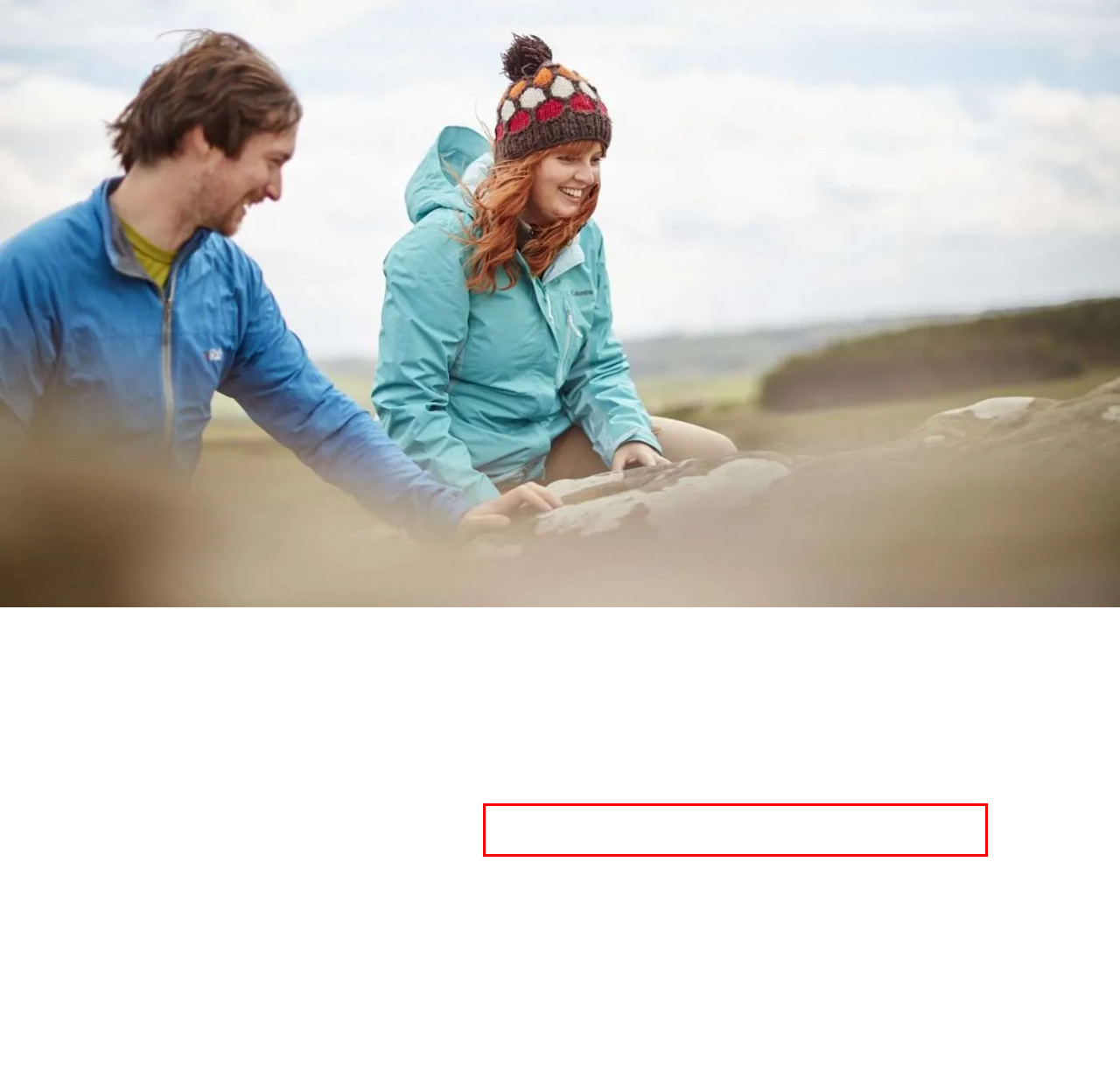You are provided with a screenshot of a webpage containing a red bounding box. Please extract the text enclosed by this red bounding box.

The Poems in the Air mobile app is a collaboration between TAC, Northumberland National Park and the acclaimed poet Simon Armitage.